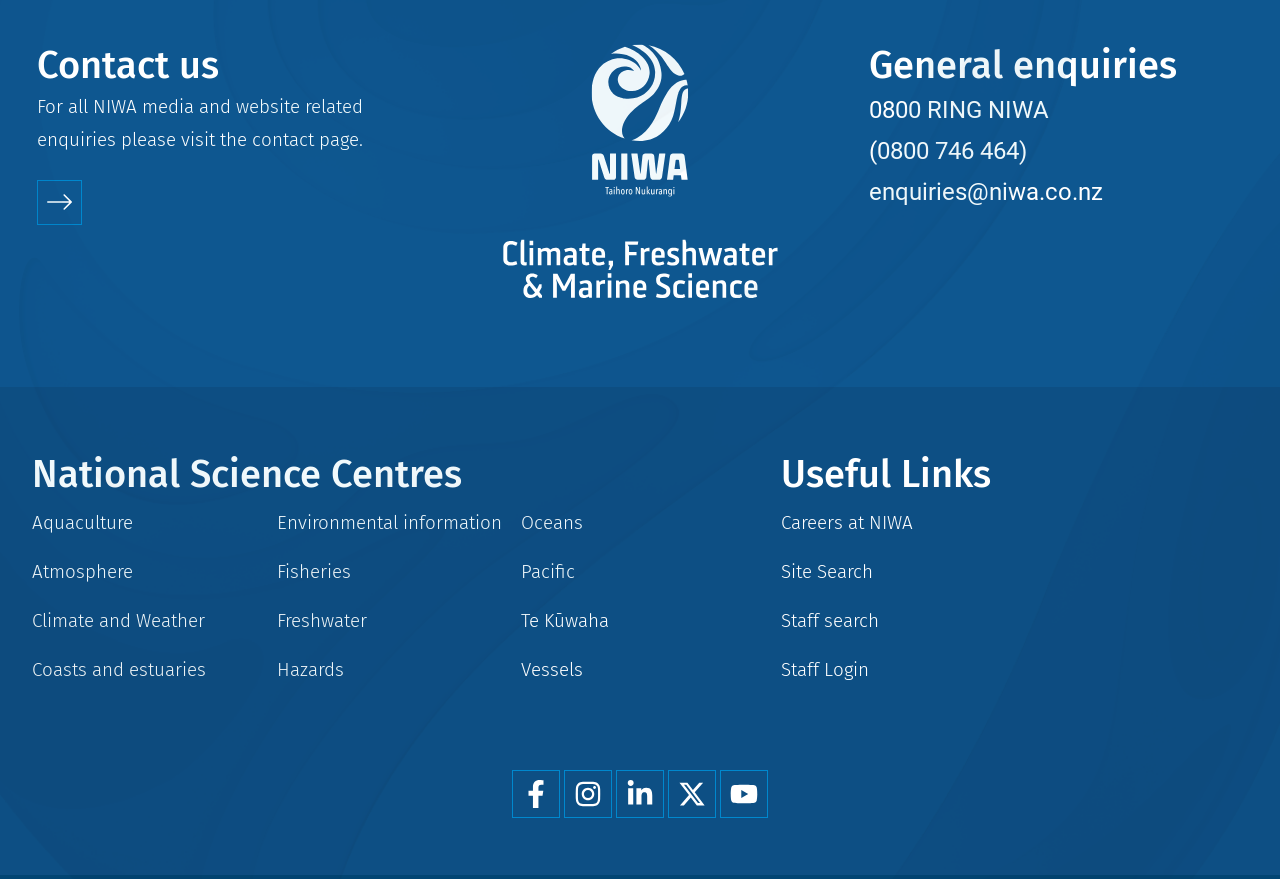What social media platforms does NIWA have a presence on?
Please answer the question with a detailed response using the information from the screenshot.

I found the list of social media platforms by looking at the 'Social menu' navigation section, which has links to NIWA's presence on Facebook, Instagram, LinkedIn, and YouTube.